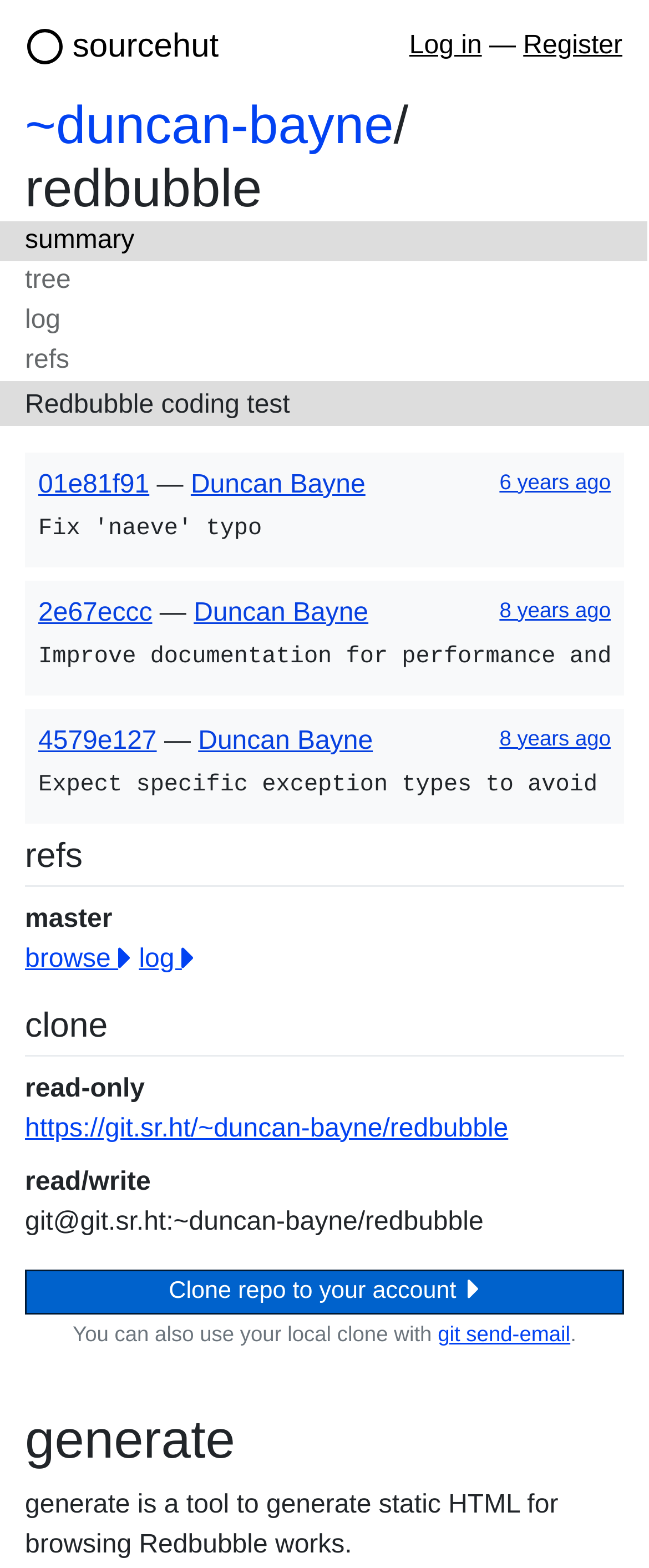Based on the image, please elaborate on the answer to the following question:
What is the alternative way to use the local clone?

According to the text, an alternative way to use the local clone is to use 'git send-email', as mentioned in the sentence 'You can also use your local clone with git send-email.'